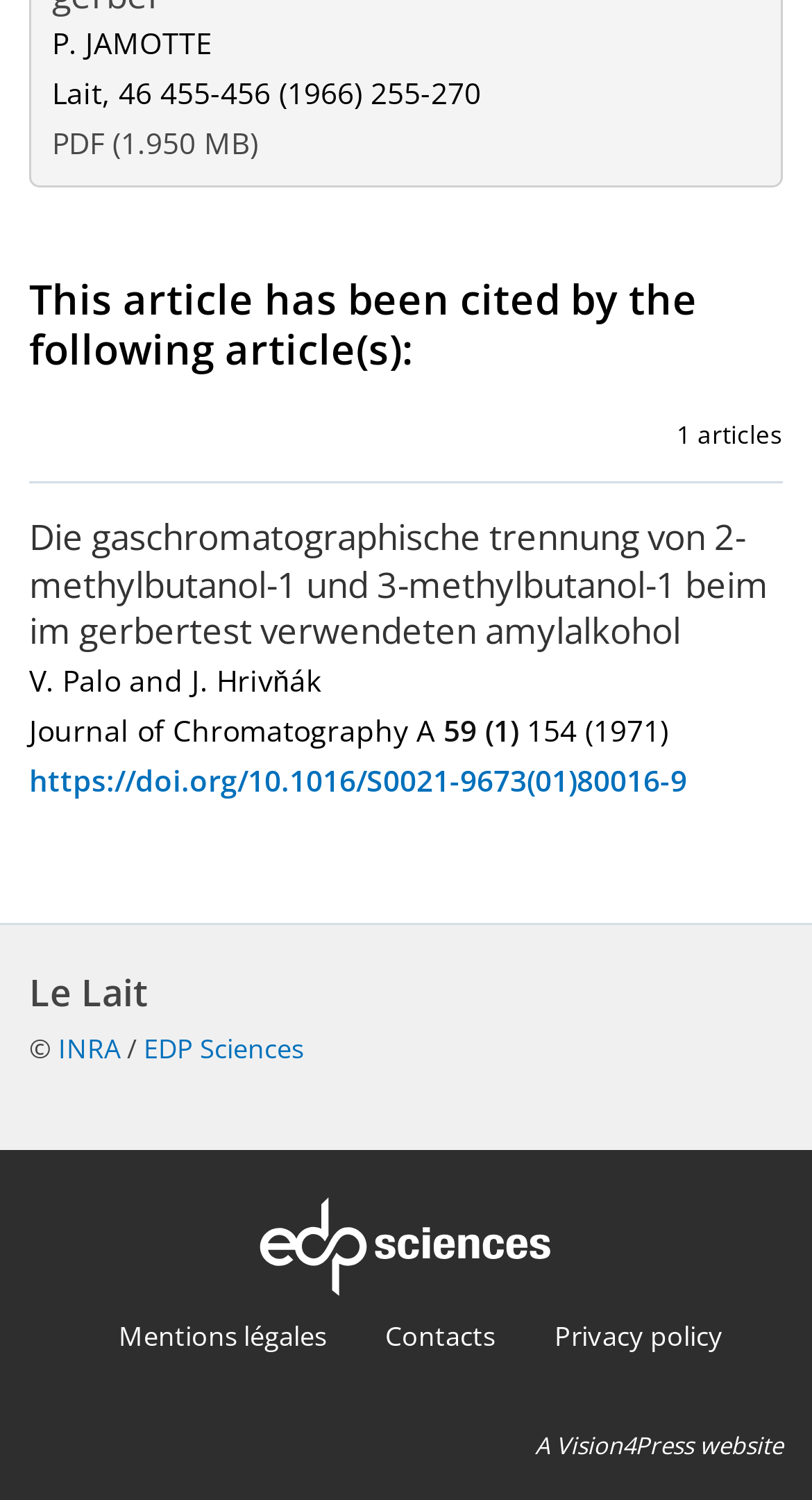Bounding box coordinates are specified in the format (top-left x, top-left y, bottom-right x, bottom-right y). All values are floating point numbers bounded between 0 and 1. Please provide the bounding box coordinate of the region this sentence describes: EDP Sciences

[0.177, 0.687, 0.375, 0.712]